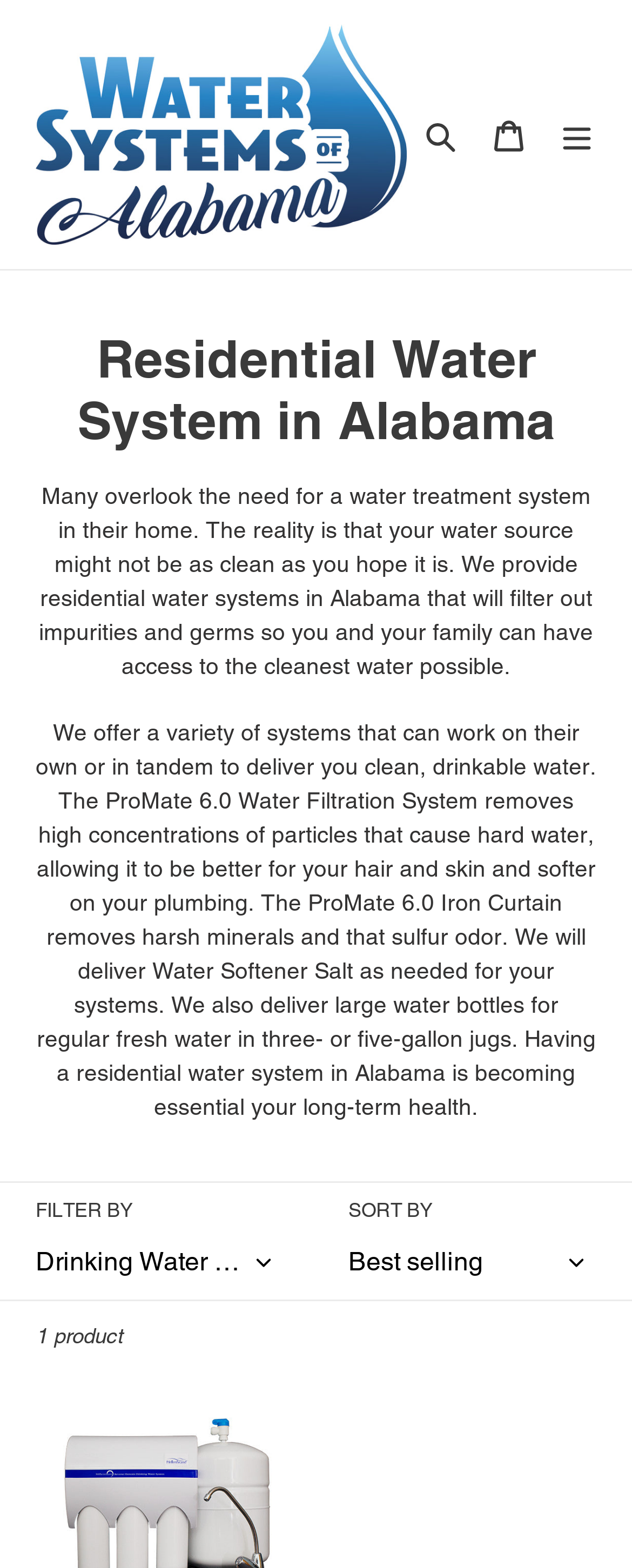Examine the image carefully and respond to the question with a detailed answer: 
What is the function of the 'FILTER BY' dropdown?

I found a combobox element with the label 'FILTER BY', which suggests that it is used to filter products based on certain criteria.